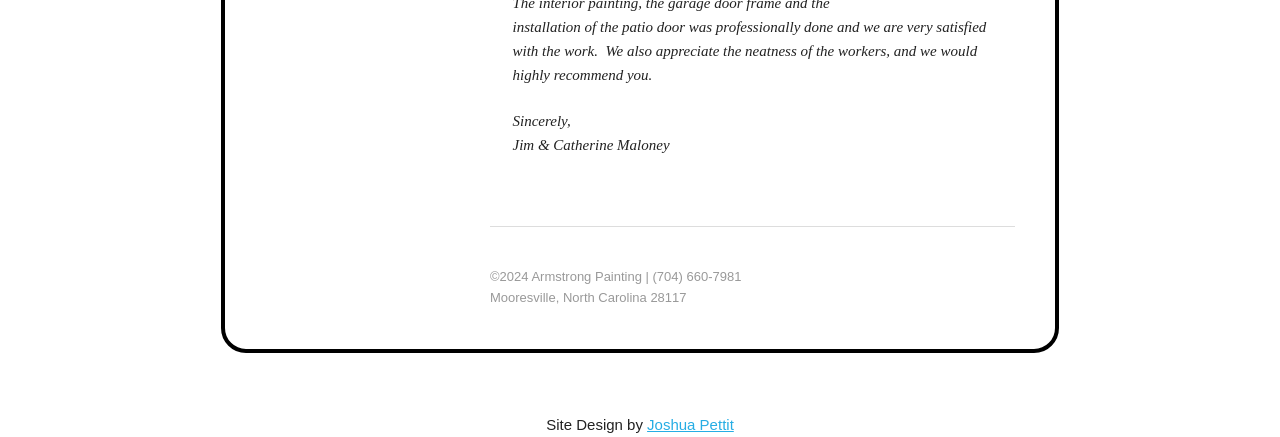Who signed the message at the top of the webpage?
Look at the image and answer the question with a single word or phrase.

Jim & Catherine Maloney